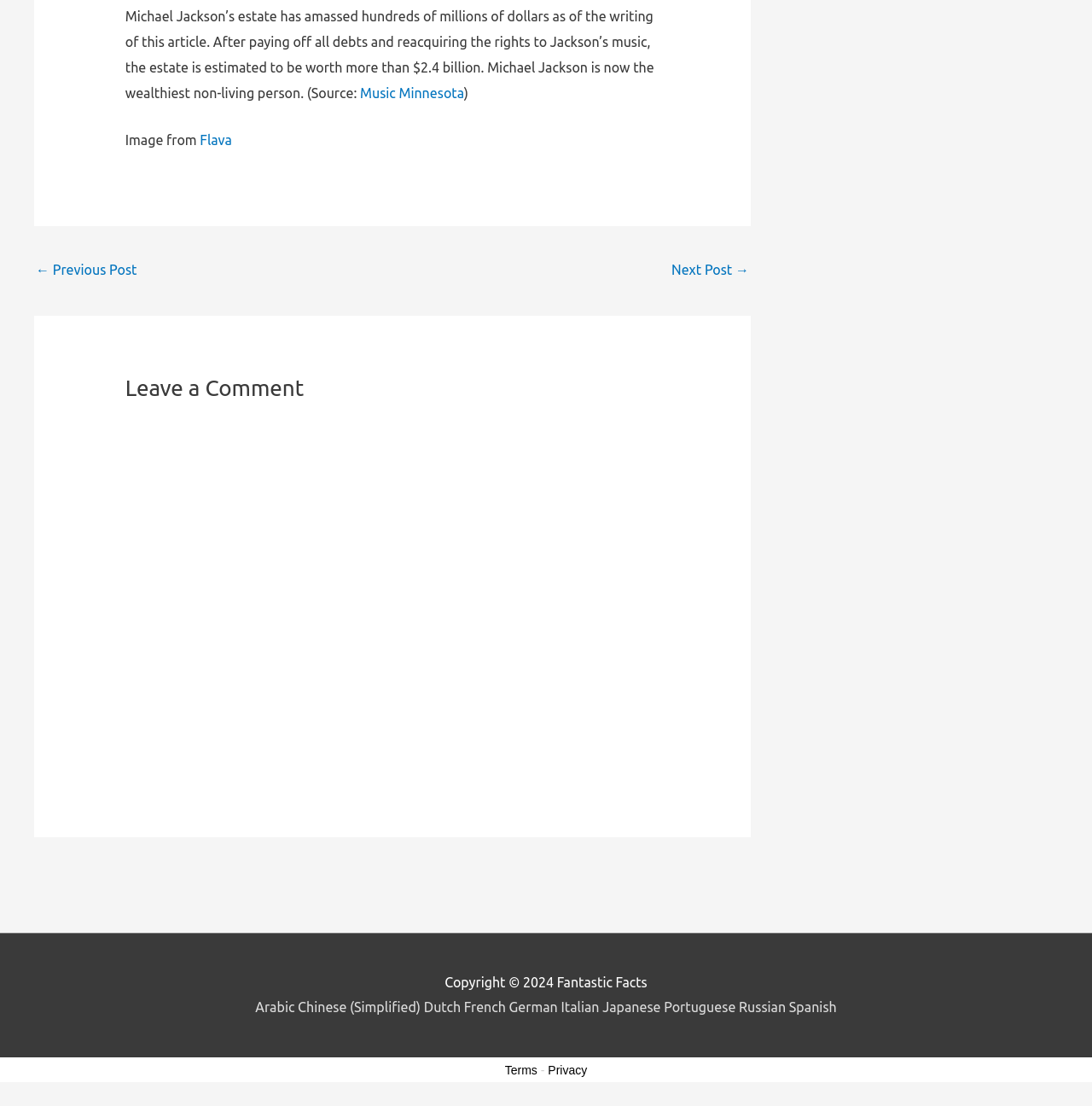Can you find the bounding box coordinates for the UI element given this description: "Chinese (Simplified)"? Provide the coordinates as four float numbers between 0 and 1: [left, top, right, bottom].

[0.273, 0.904, 0.388, 0.918]